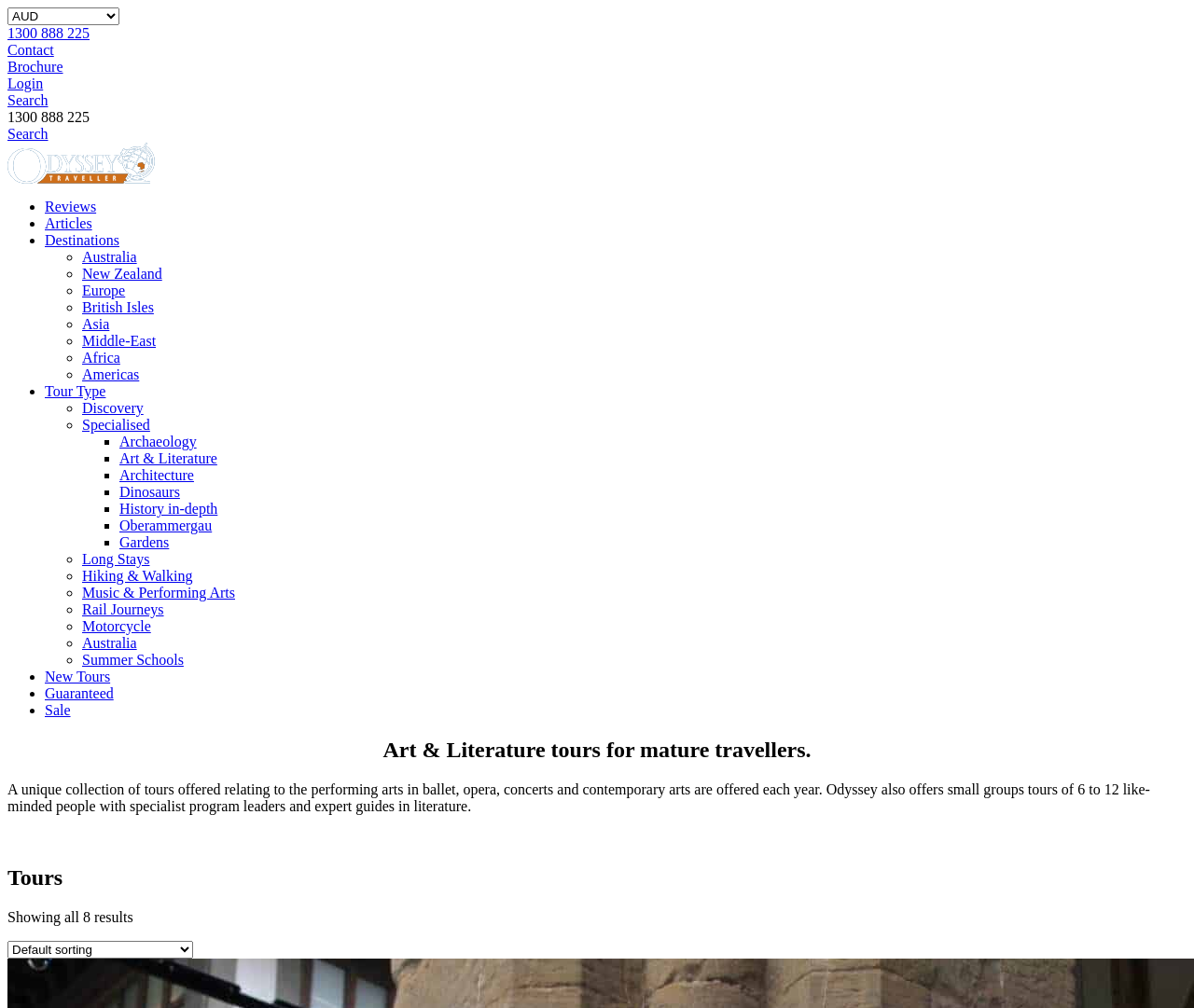Respond to the question below with a single word or phrase:
What type of tours are offered on this website?

Art and literature tours